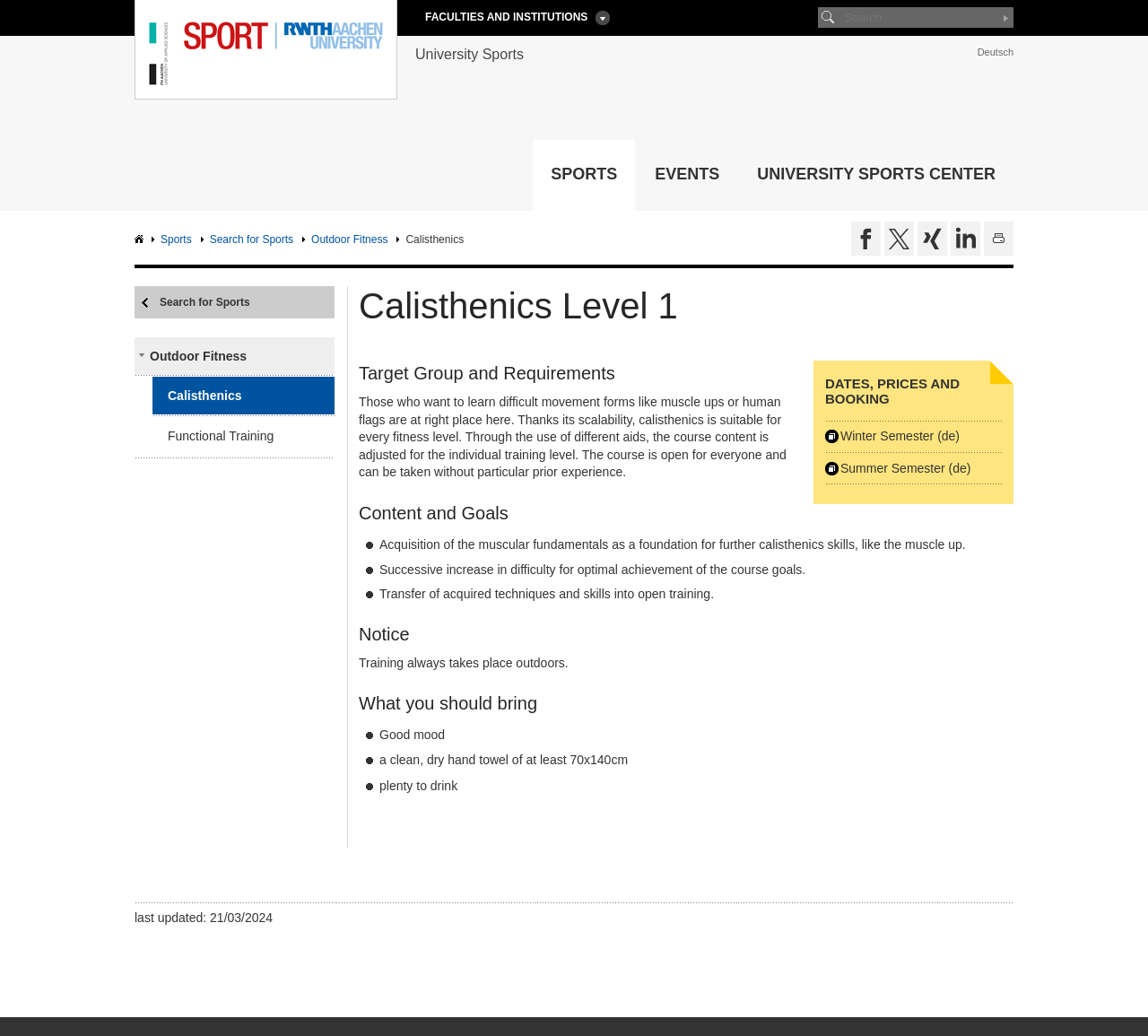Pinpoint the bounding box coordinates of the area that should be clicked to complete the following instruction: "Go to Calisthenics Level 1". The coordinates must be given as four float numbers between 0 and 1, i.e., [left, top, right, bottom].

[0.312, 0.276, 0.883, 0.315]